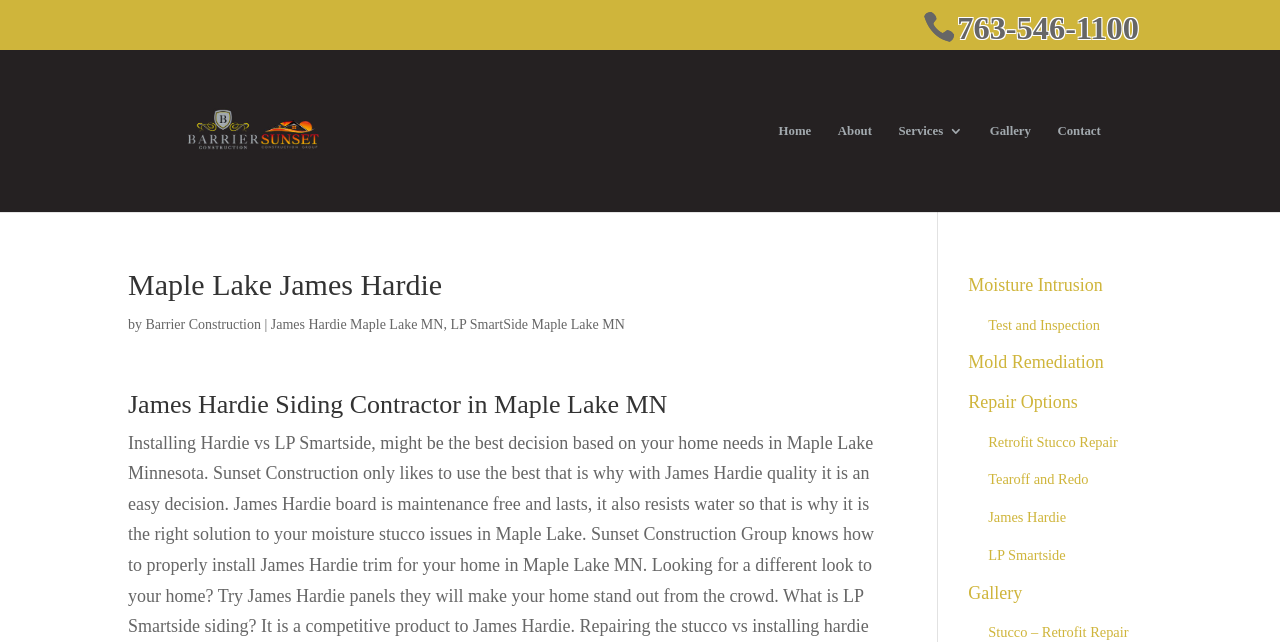Locate the bounding box coordinates of the area you need to click to fulfill this instruction: 'Visit the home page'. The coordinates must be in the form of four float numbers ranging from 0 to 1: [left, top, right, bottom].

[0.608, 0.194, 0.634, 0.331]